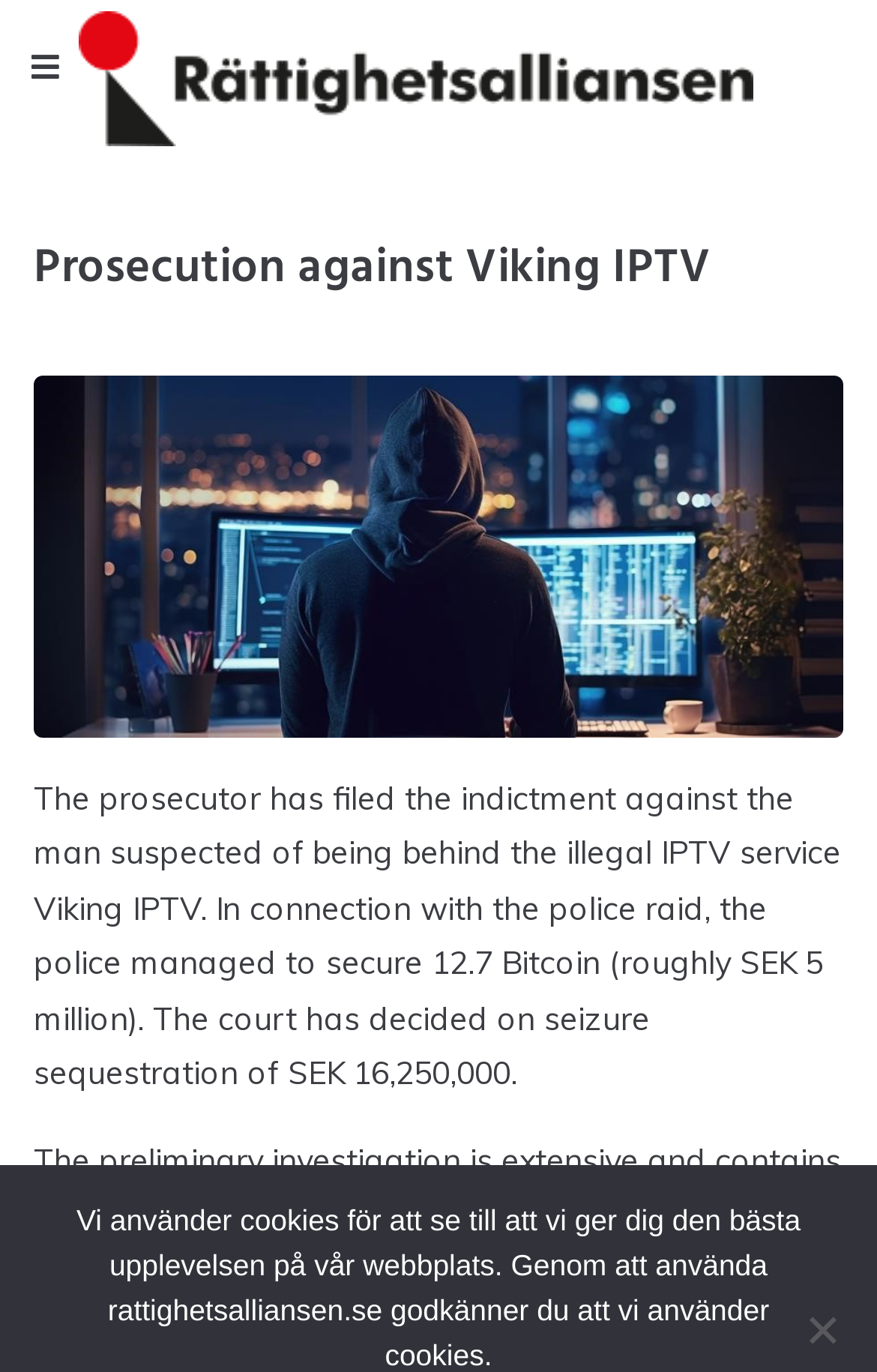How much is the seizure sequestration decided by the court?
Using the details from the image, give an elaborate explanation to answer the question.

From the StaticText element with the text 'The court has decided on seizure sequestration of SEK 16,250,000.', we can directly extract the answer that the court has decided on a seizure sequestration of SEK 16,250,000.